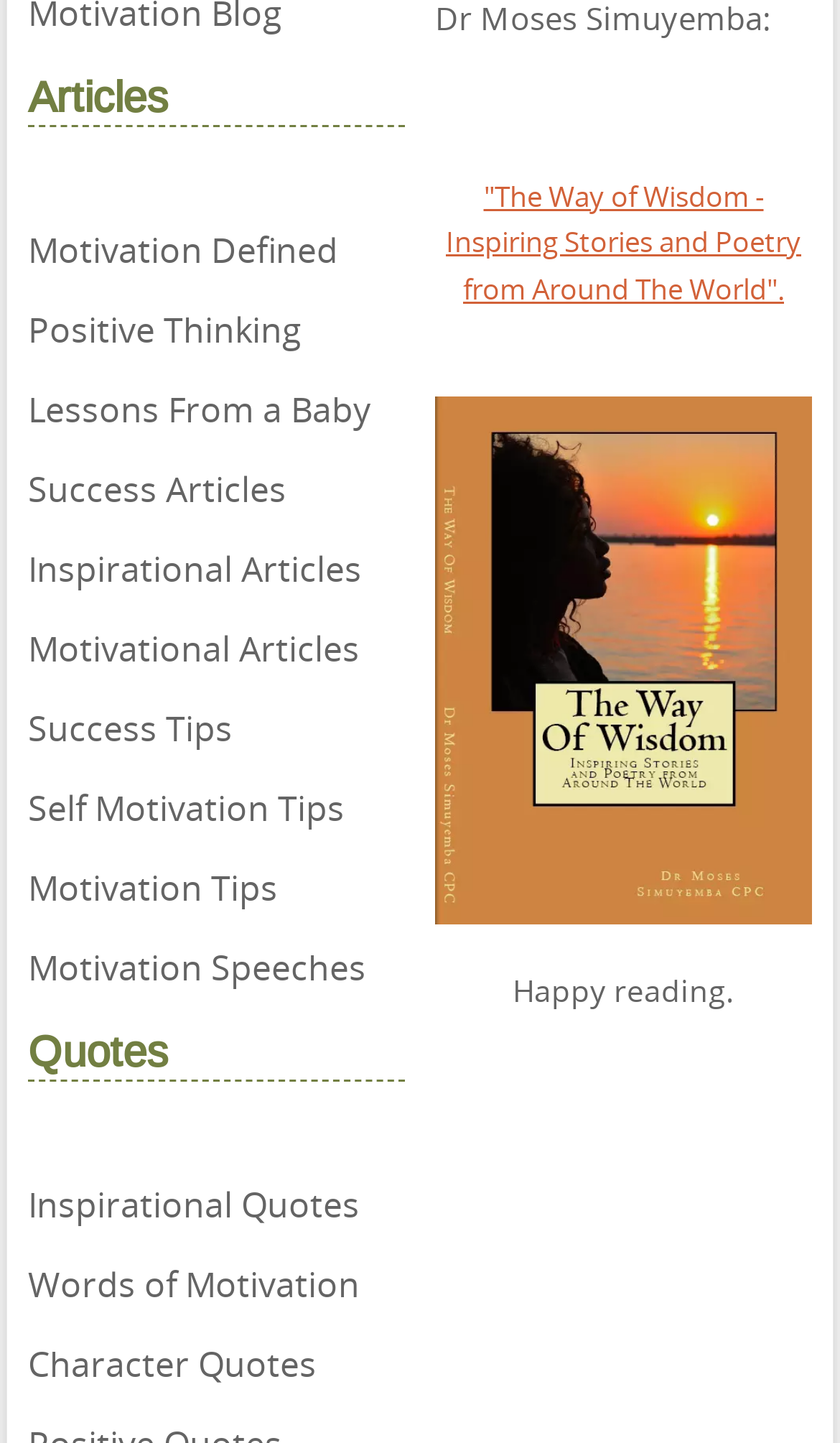Specify the bounding box coordinates (top-left x, top-left y, bottom-right x, bottom-right y) of the UI element in the screenshot that matches this description: Lessons From a Baby

[0.033, 0.26, 0.482, 0.311]